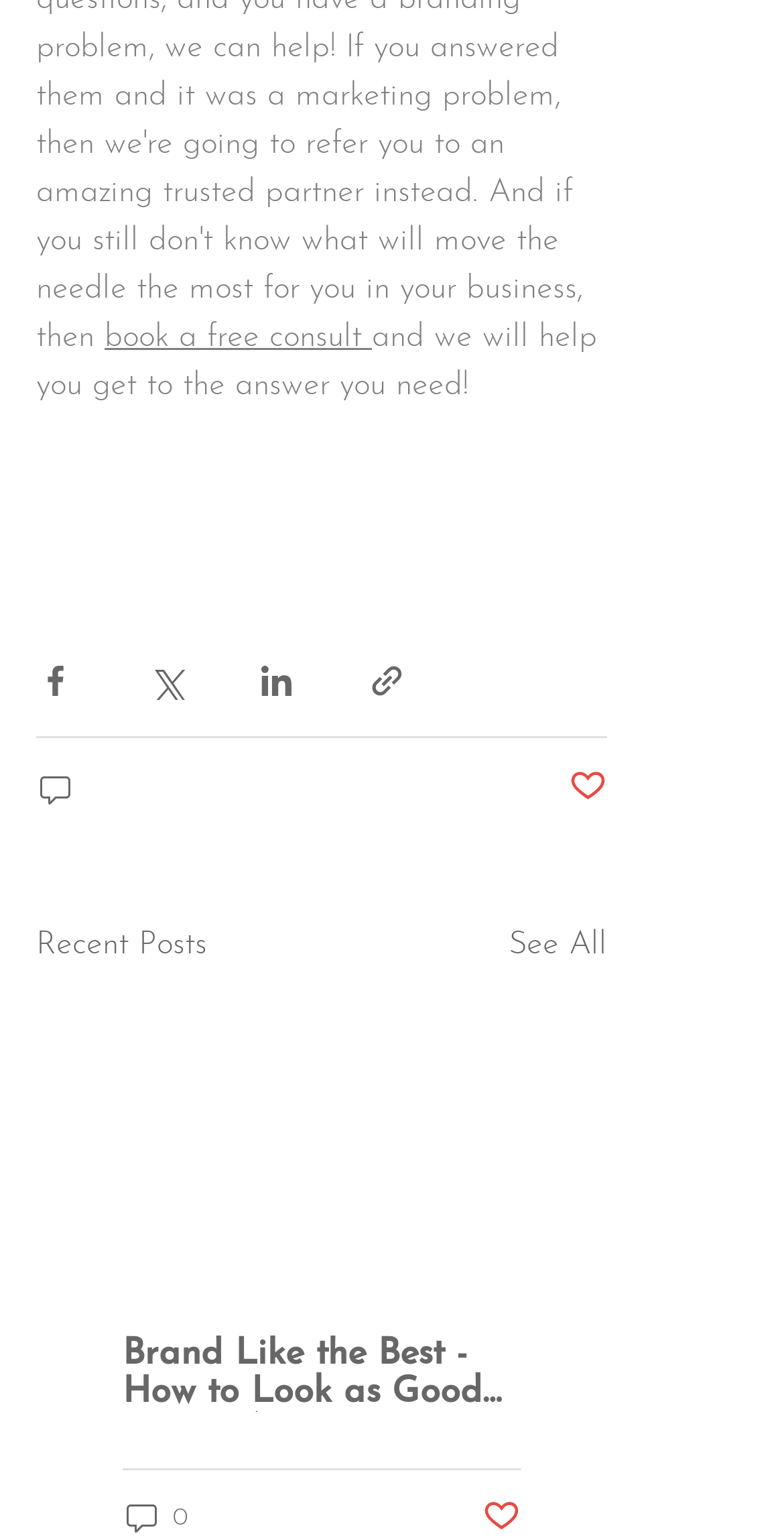Use a single word or phrase to answer the following:
What is the purpose of the 'See All' link?

View all recent posts